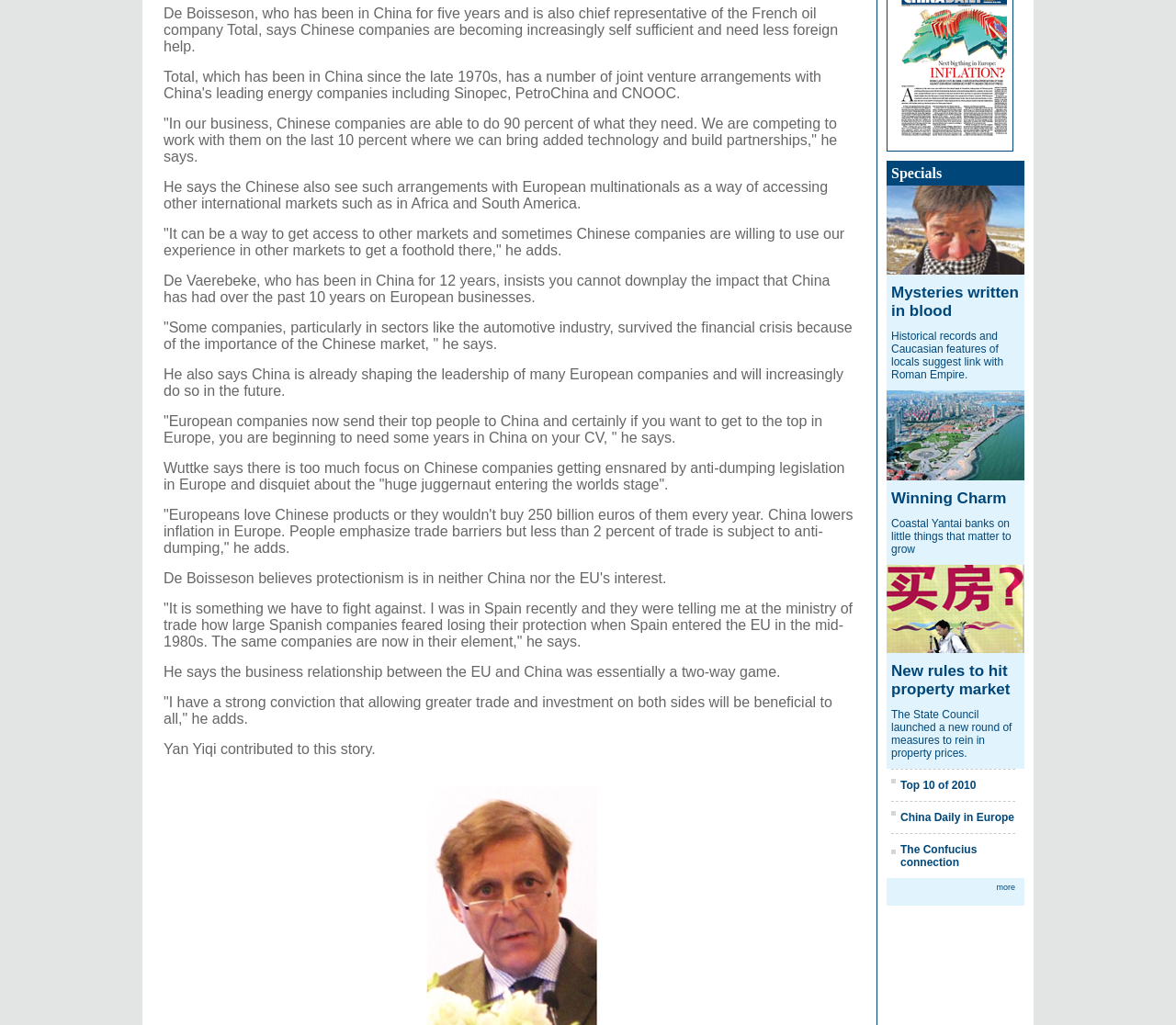Find the coordinates for the bounding box of the element with this description: "Top 10 of 2010".

[0.766, 0.76, 0.83, 0.773]